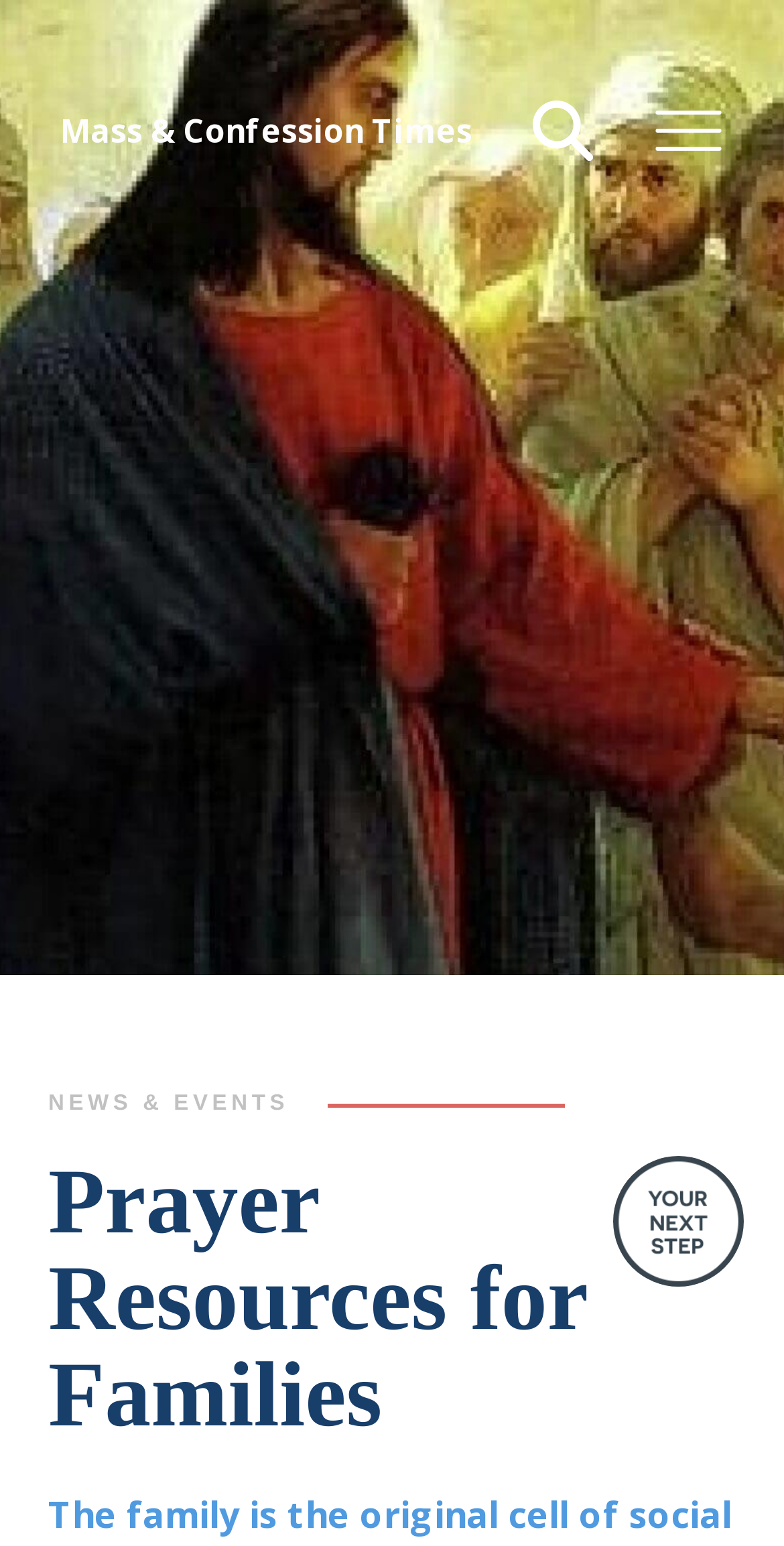Provide your answer in one word or a succinct phrase for the question: 
How many links are there under 'For You'?

5